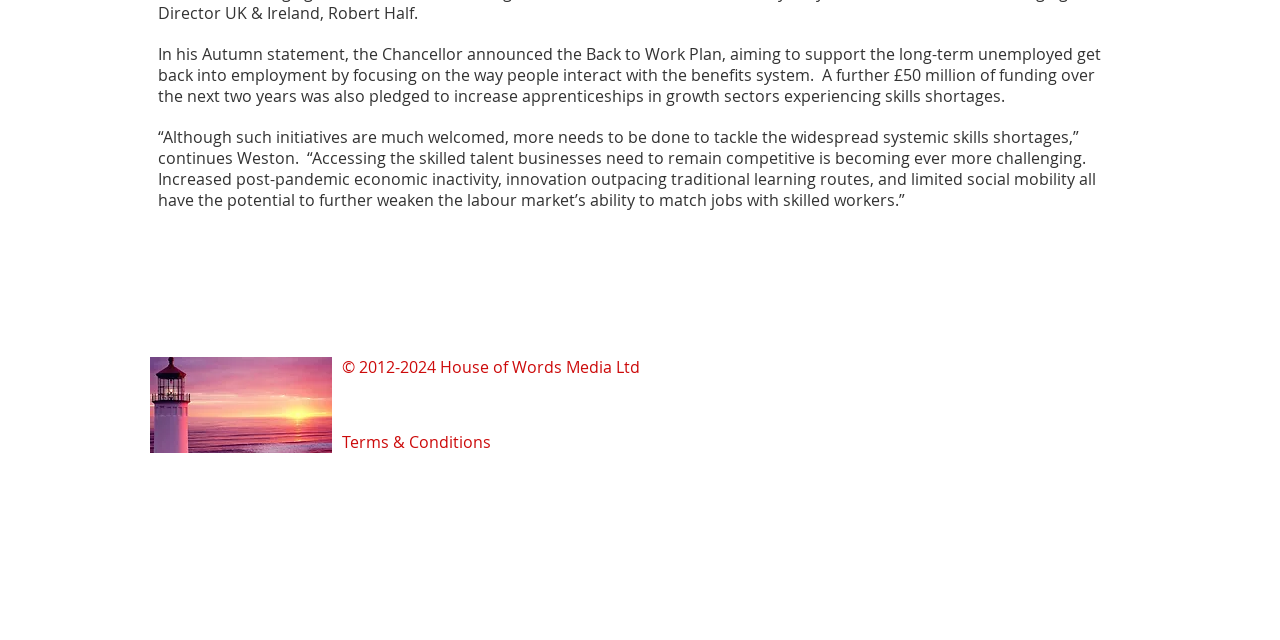Calculate the bounding box coordinates of the UI element given the description: "Terms & Conditions".

[0.267, 0.673, 0.384, 0.707]